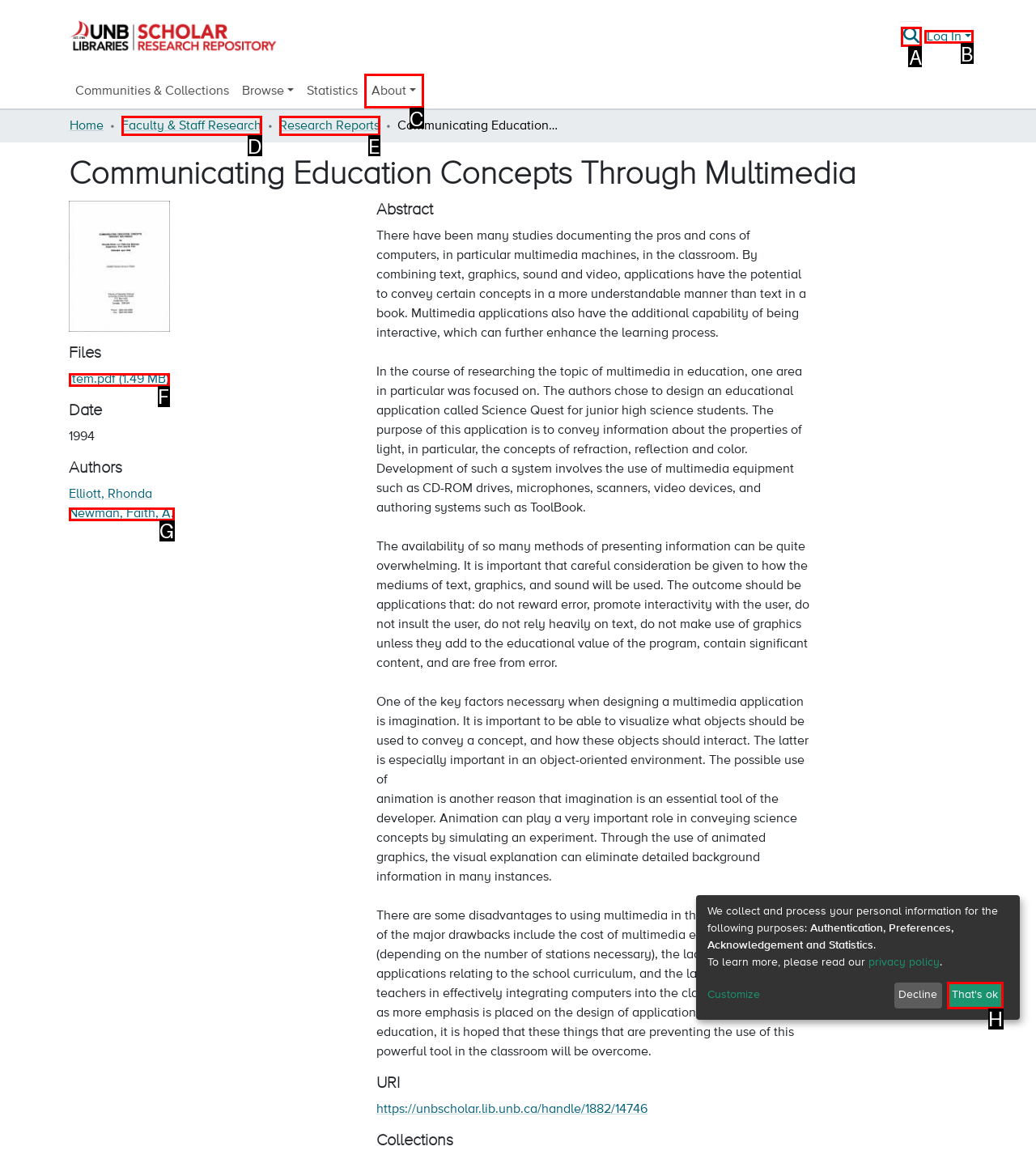Based on the element described as: BOOK A CALL
Find and respond with the letter of the correct UI element.

None